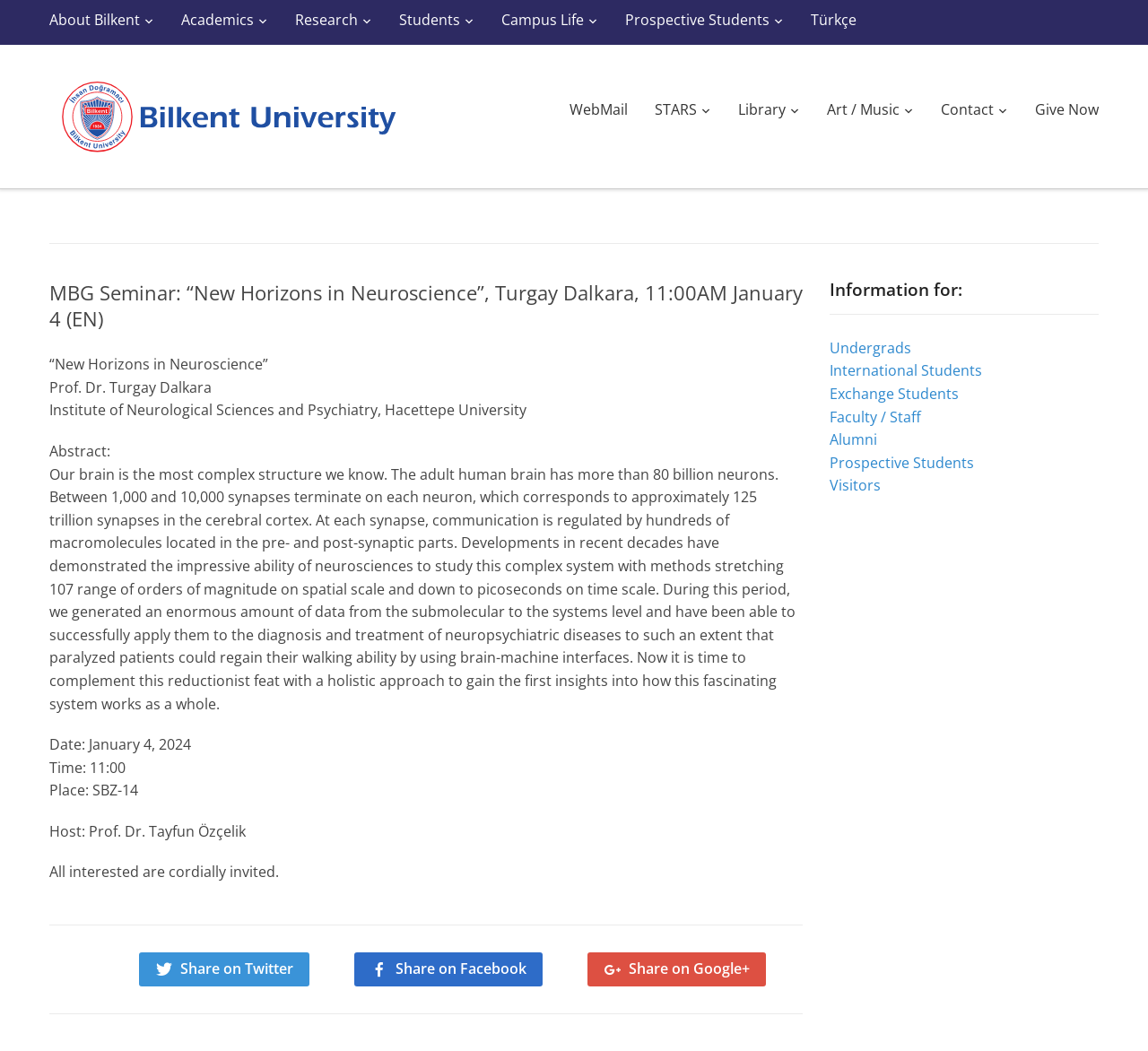Determine the bounding box coordinates of the element's region needed to click to follow the instruction: "Click on the 'Selina Rice' link". Provide these coordinates as four float numbers between 0 and 1, formatted as [left, top, right, bottom].

None